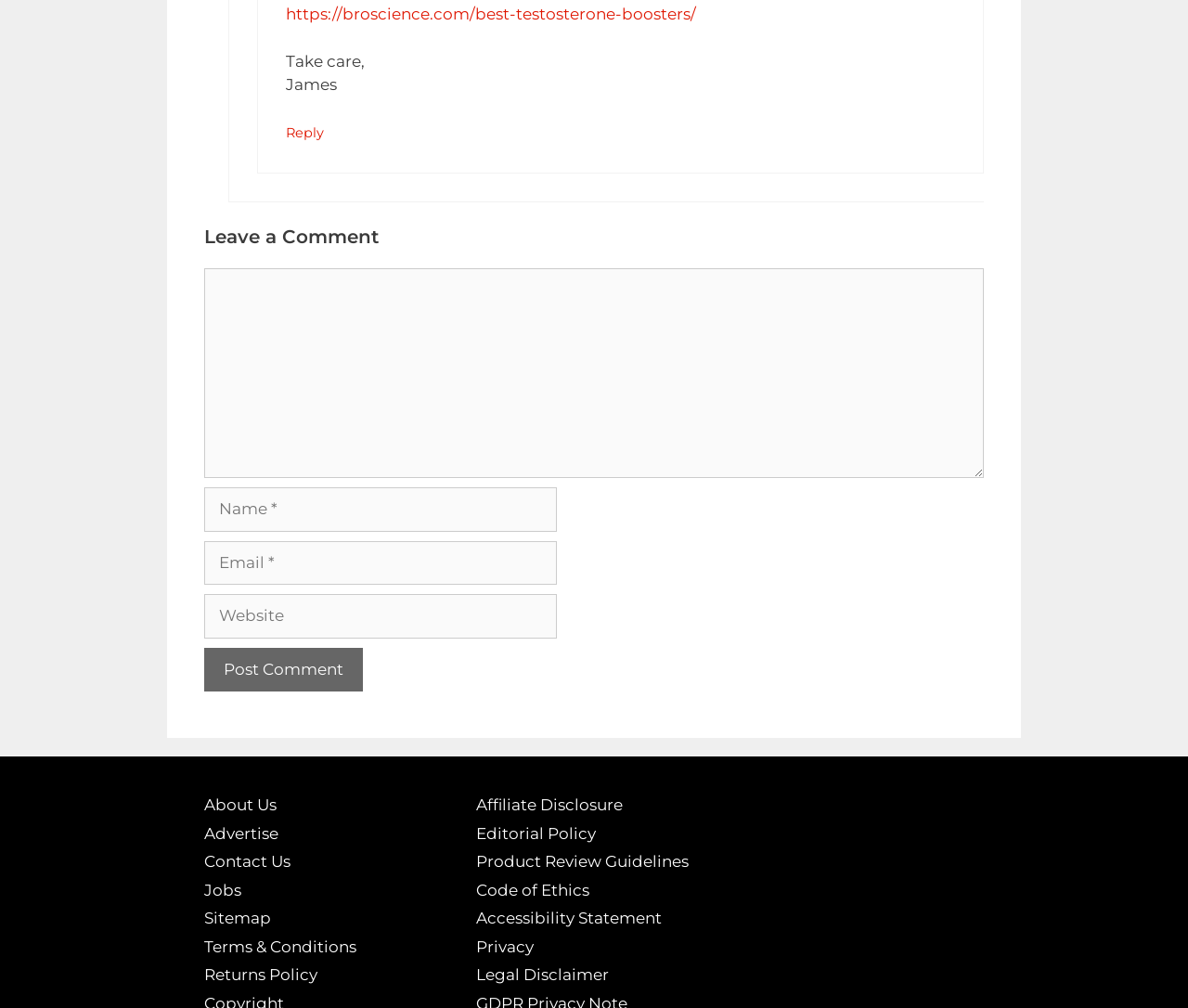Specify the bounding box coordinates of the area to click in order to execute this command: 'Leave a comment'. The coordinates should consist of four float numbers ranging from 0 to 1, and should be formatted as [left, top, right, bottom].

[0.172, 0.224, 0.828, 0.248]